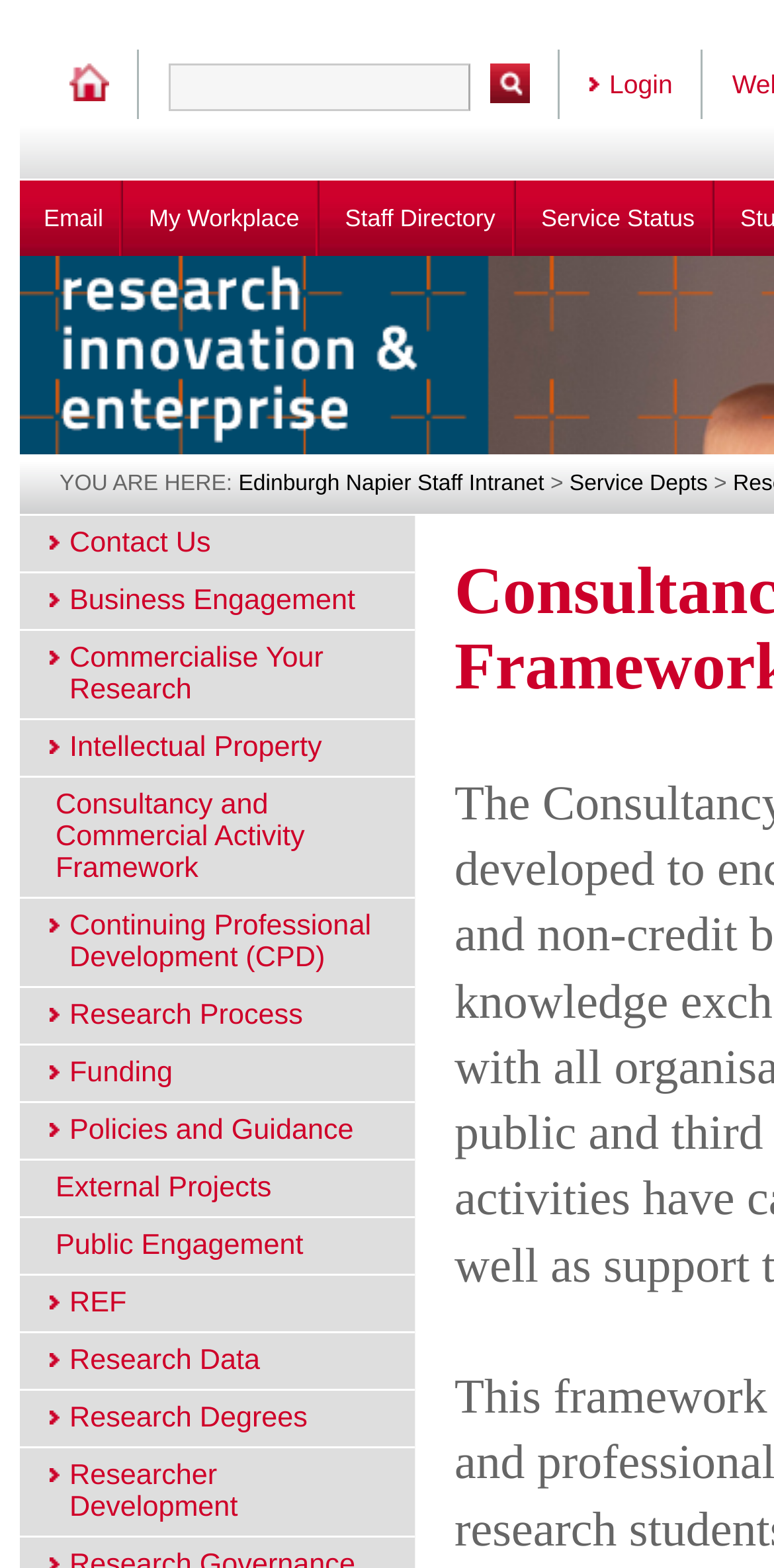Could you determine the bounding box coordinates of the clickable element to complete the instruction: "login to the system"? Provide the coordinates as four float numbers between 0 and 1, i.e., [left, top, right, bottom].

[0.762, 0.044, 0.869, 0.066]